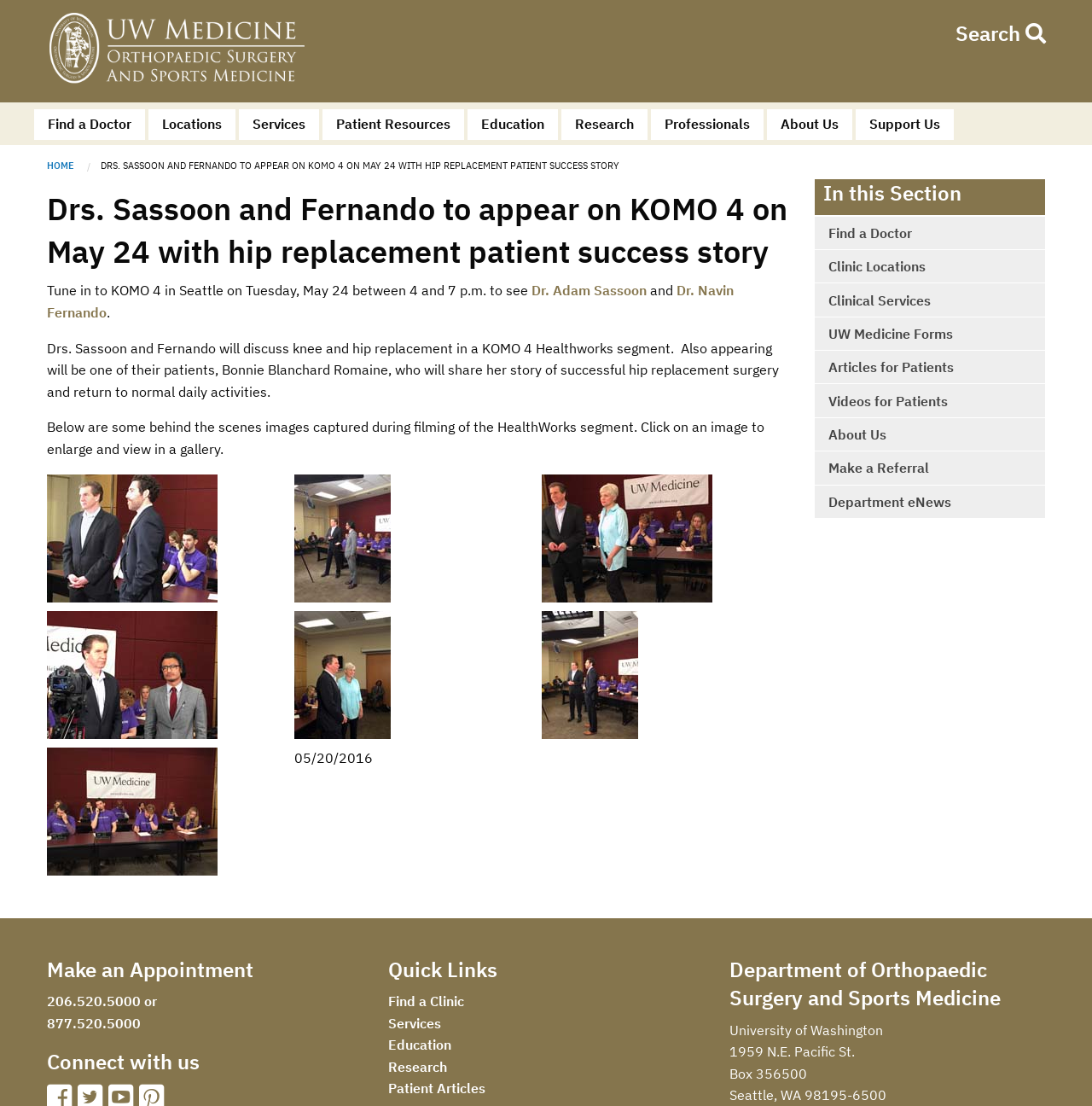Please determine the bounding box coordinates for the element that should be clicked to follow these instructions: "Search Xbox Wire".

None